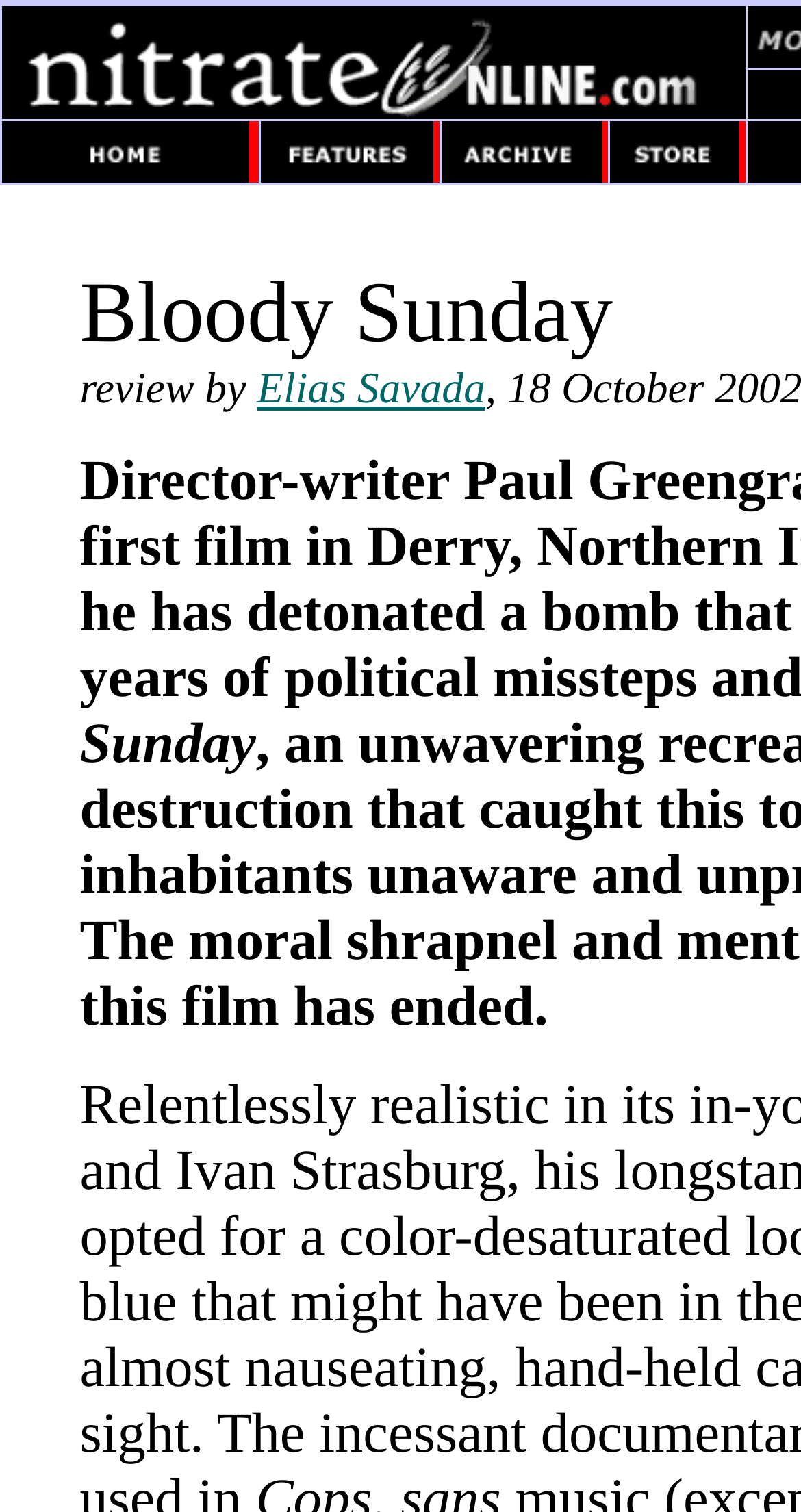Give a detailed account of the webpage.

The webpage is a review of the film "Bloody Sunday" directed by Paul Greengrass. At the top, there is a large image that spans almost the entire width of the page. Below the image, there are four grid cells arranged horizontally, each containing a link and a smaller image. The links and images are positioned closely together, with the links situated slightly below the images.

To the right of the fourth grid cell, there is a link with the text "Elias Savada", which is positioned slightly lower than the other links. The overall layout of the webpage is organized, with the elements arranged in a clear and structured manner.